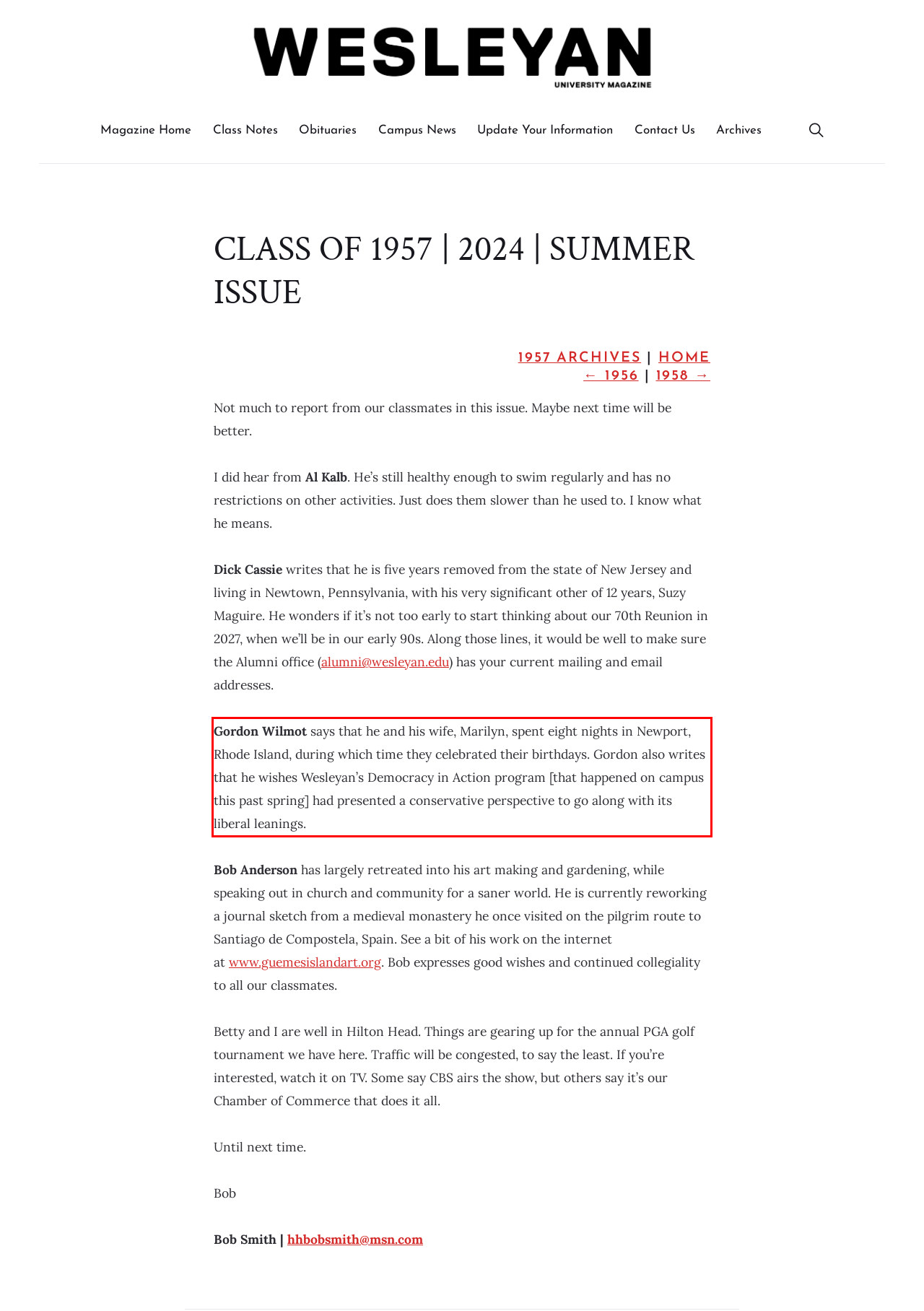Using the provided screenshot of a webpage, recognize and generate the text found within the red rectangle bounding box.

Gordon Wilmot says that he and his wife, Marilyn, spent eight nights in Newport, Rhode Island, during which time they celebrated their birthdays. Gordon also writes that he wishes Wesleyan’s Democracy in Action program [that happened on campus this past spring] had presented a conservative perspective to go along with its liberal leanings.